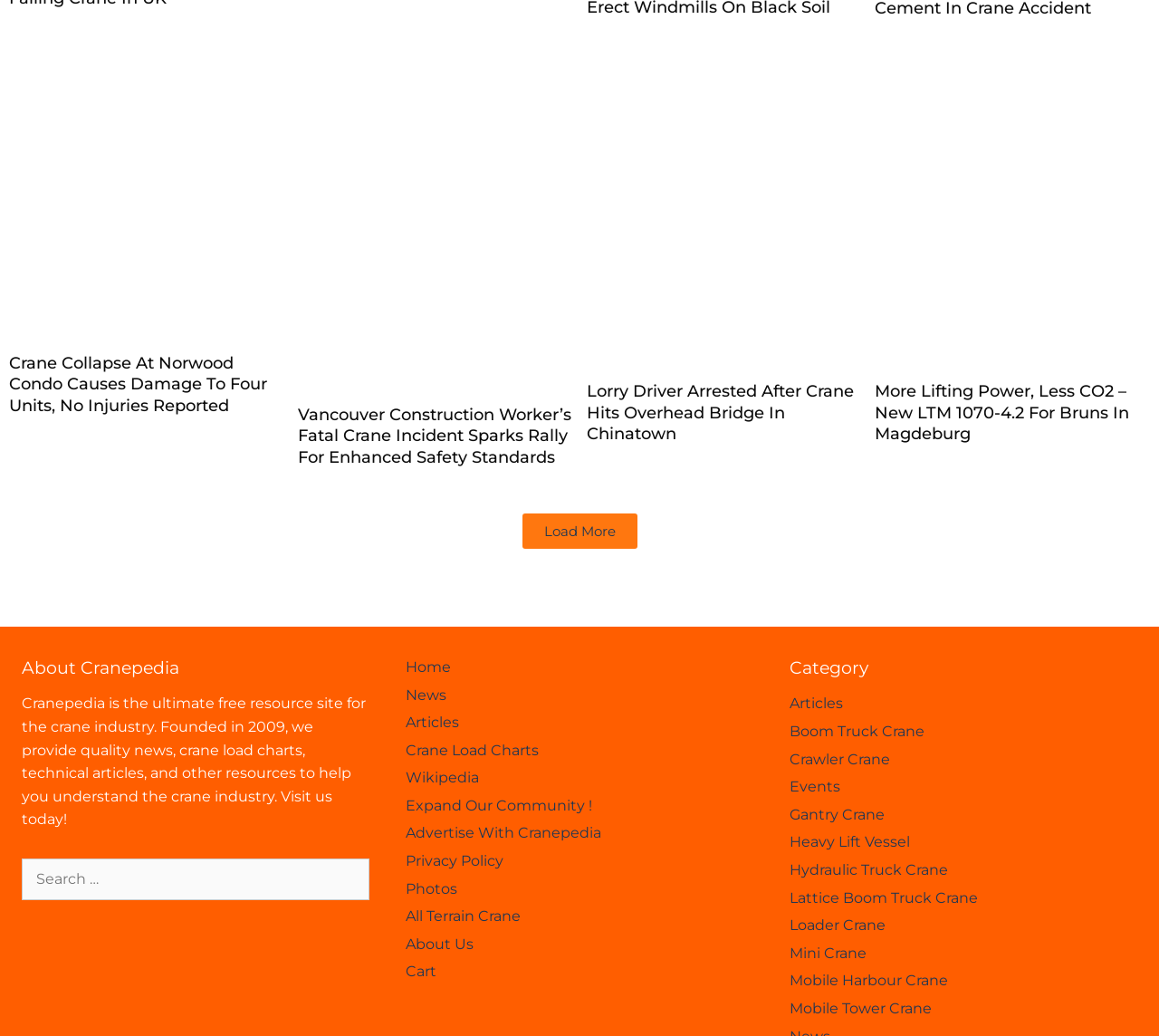Provide a brief response to the question below using a single word or phrase: 
How many categories are listed on the webpage?

14